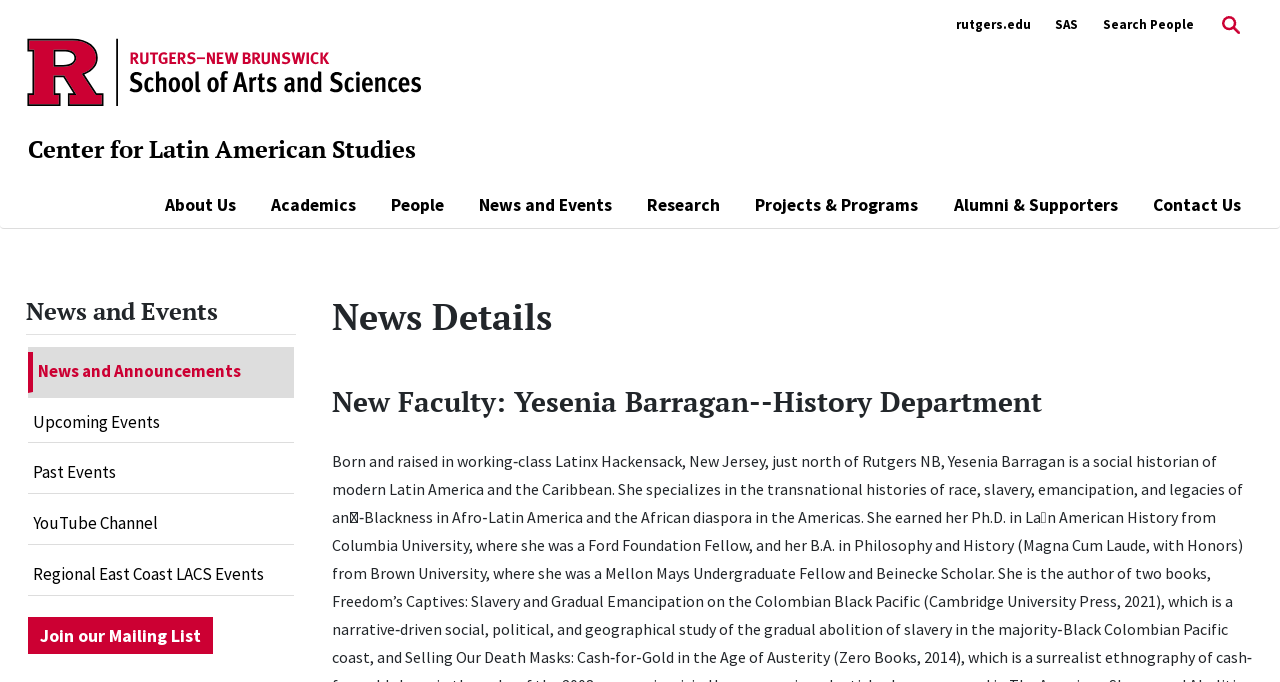Please predict the bounding box coordinates of the element's region where a click is necessary to complete the following instruction: "Search the website". The coordinates should be represented by four float numbers between 0 and 1, i.e., [left, top, right, bottom].

[0.952, 0.009, 0.972, 0.063]